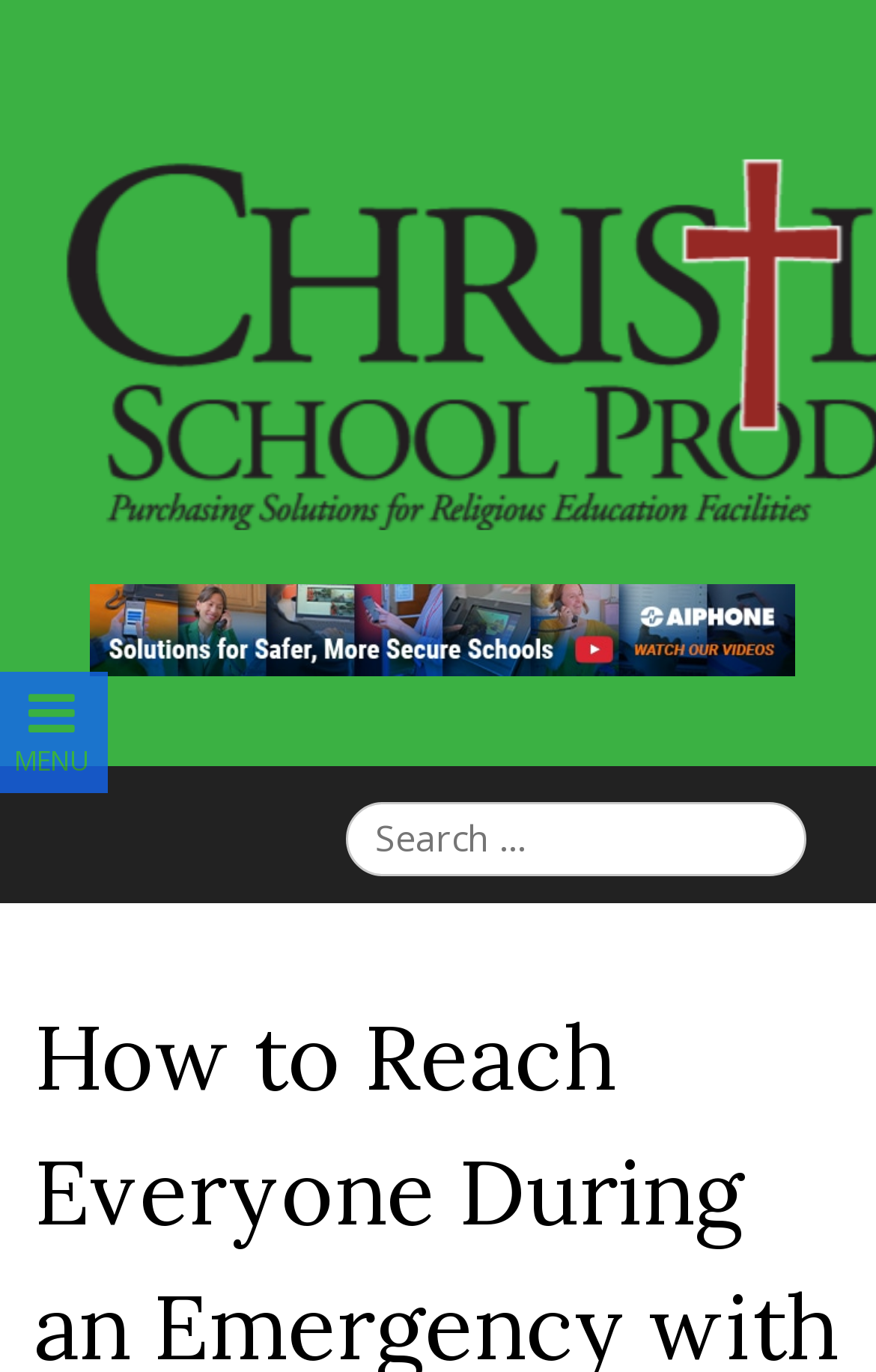Please find the bounding box for the following UI element description. Provide the coordinates in (top-left x, top-left y, bottom-right x, bottom-right y) format, with values between 0 and 1: Buyer’s Guide

[0.054, 0.148, 0.508, 0.199]